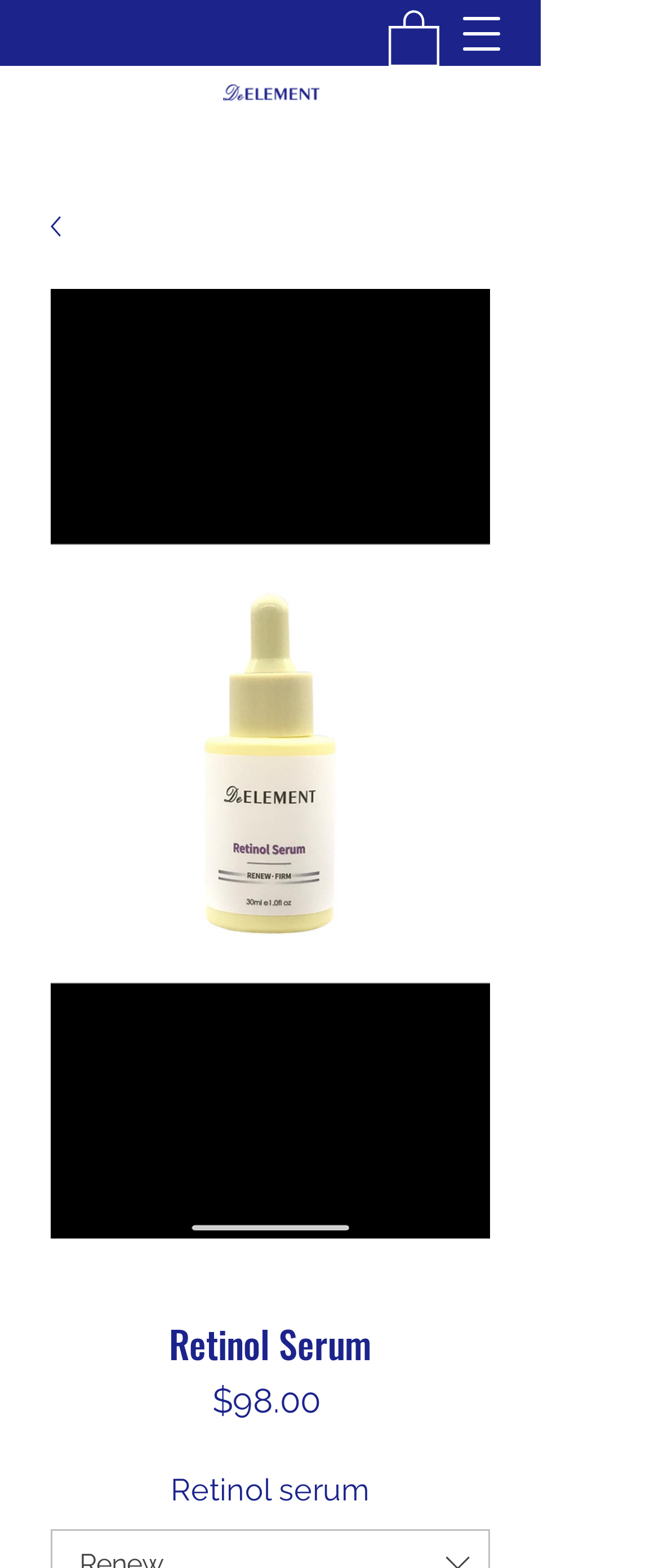Can you navigate to other pages from this webpage?
Please provide a comprehensive and detailed answer to the question.

I found a button that says 'Open navigation menu' which suggests that there are other pages that can be navigated to from this webpage.